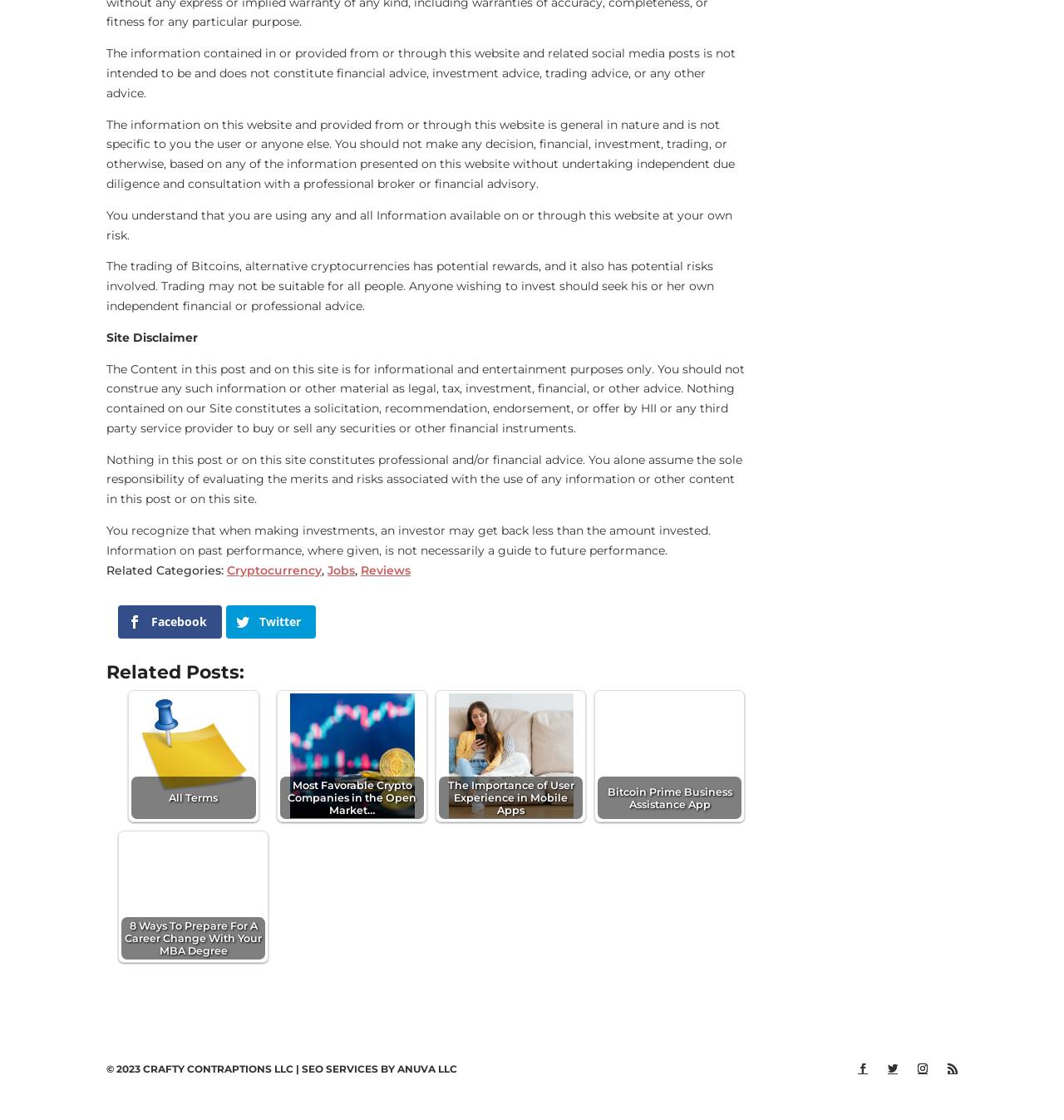Point out the bounding box coordinates of the section to click in order to follow this instruction: "Learn about Other Cu Liath Hounds".

None